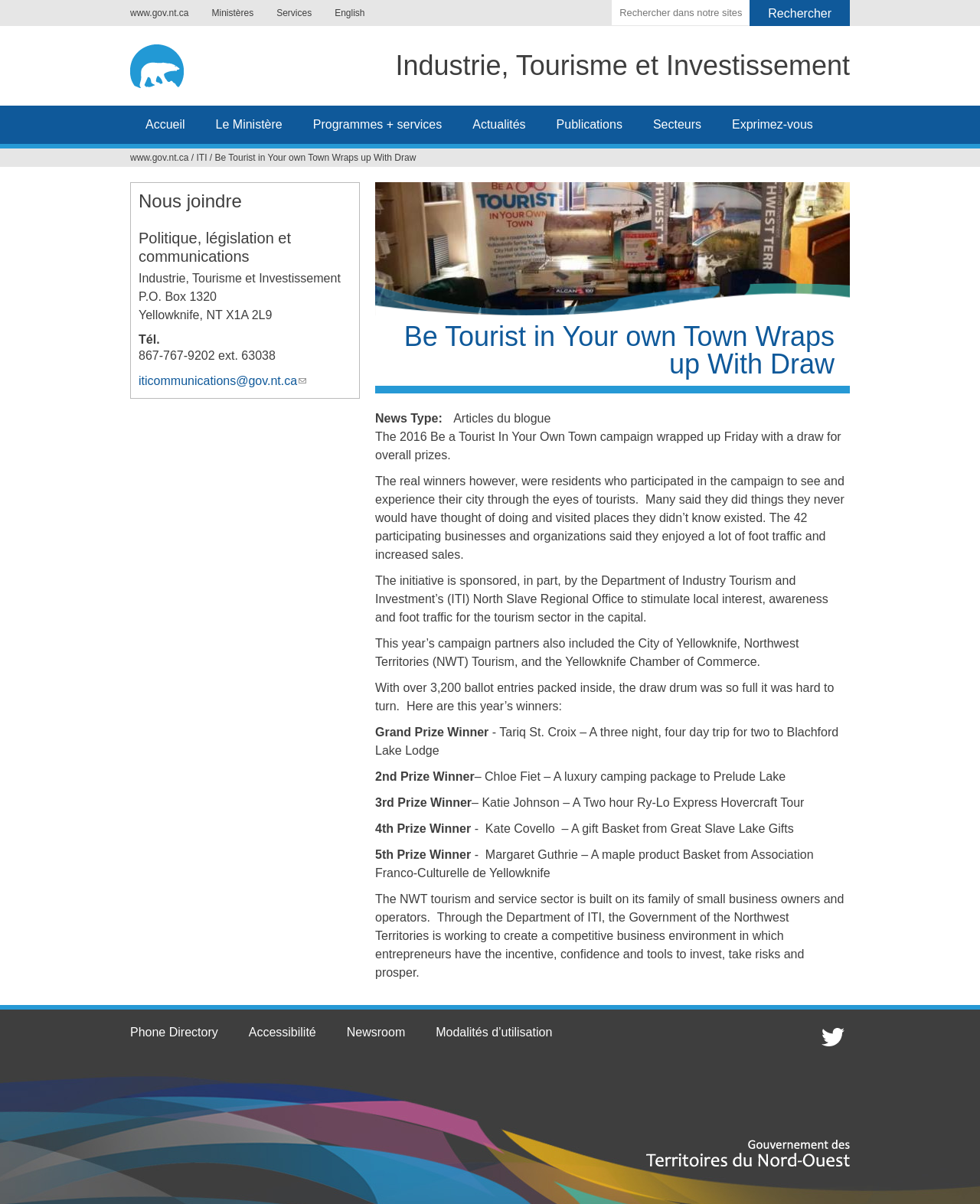Based on the image, please elaborate on the answer to the following question:
How many prize winners are mentioned?

I counted the number of prize winners mentioned in the webpage content, which are Grand Prize Winner, 2nd Prize Winner, 3rd Prize Winner, 4th Prize Winner, and 5th Prize Winner.